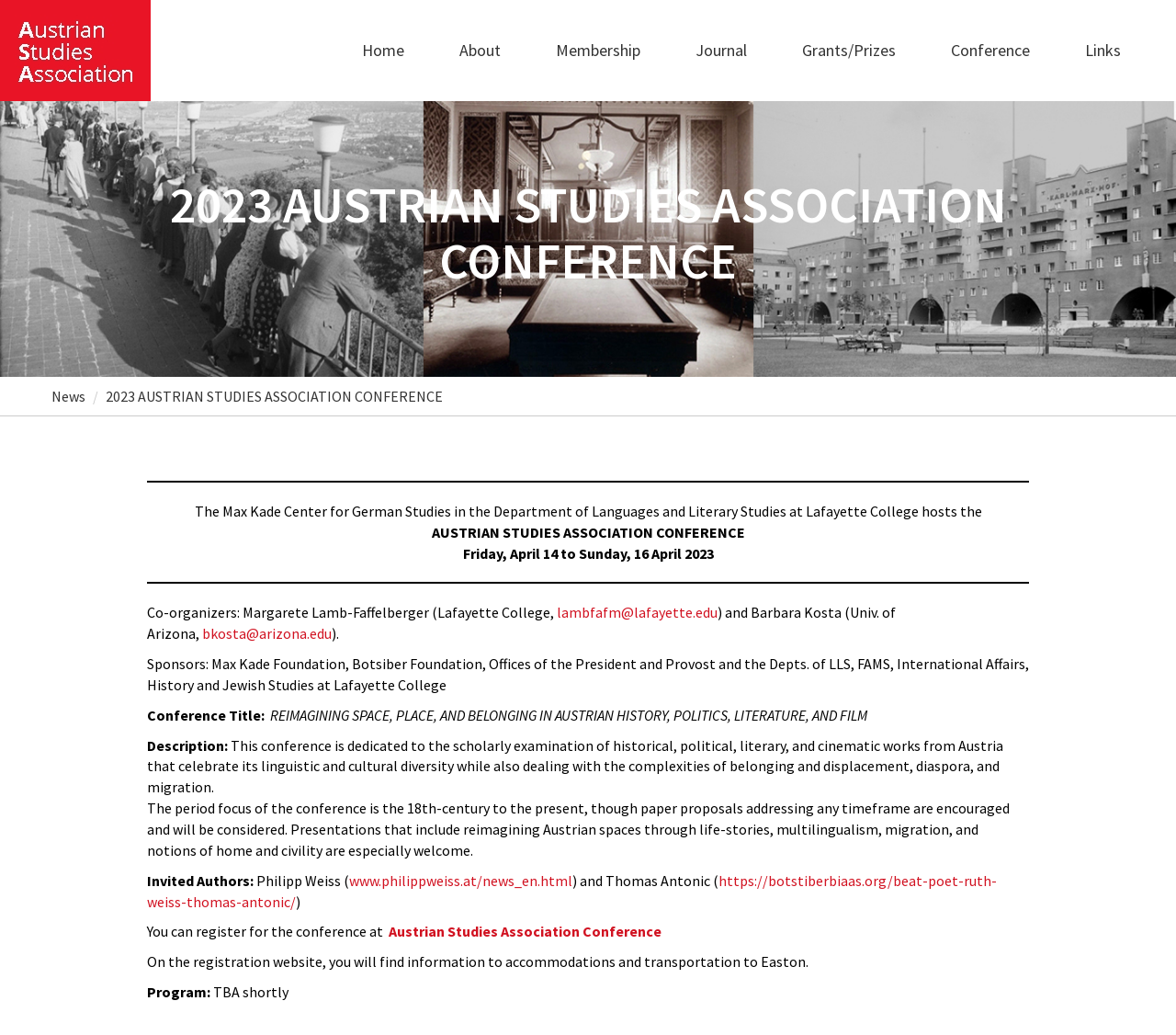Specify the bounding box coordinates of the region I need to click to perform the following instruction: "Click the 'lambfafm@lafayette.edu' email link". The coordinates must be four float numbers in the range of 0 to 1, i.e., [left, top, right, bottom].

[0.473, 0.583, 0.61, 0.601]